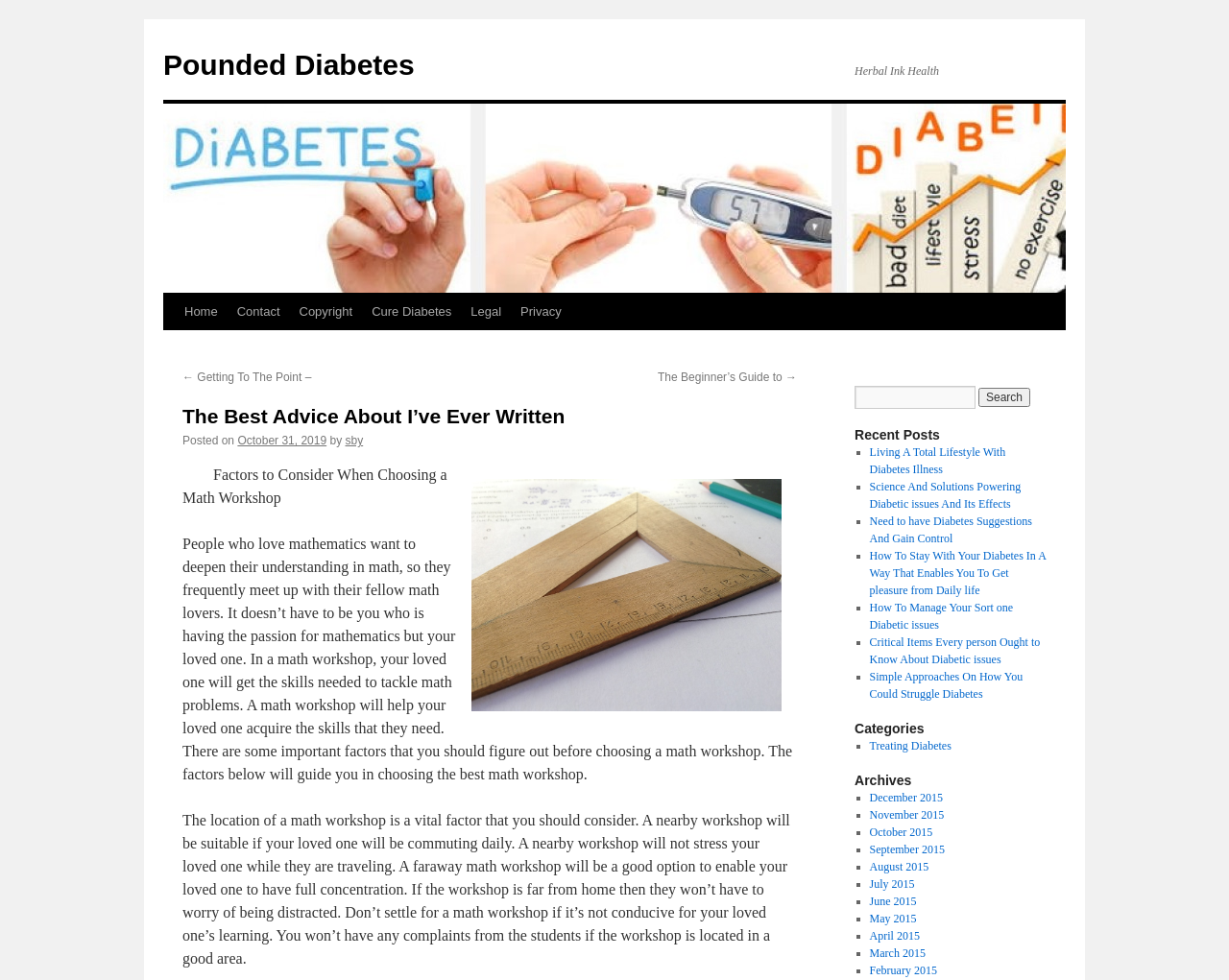Locate and extract the headline of this webpage.

The Best Advice About I’ve Ever Written